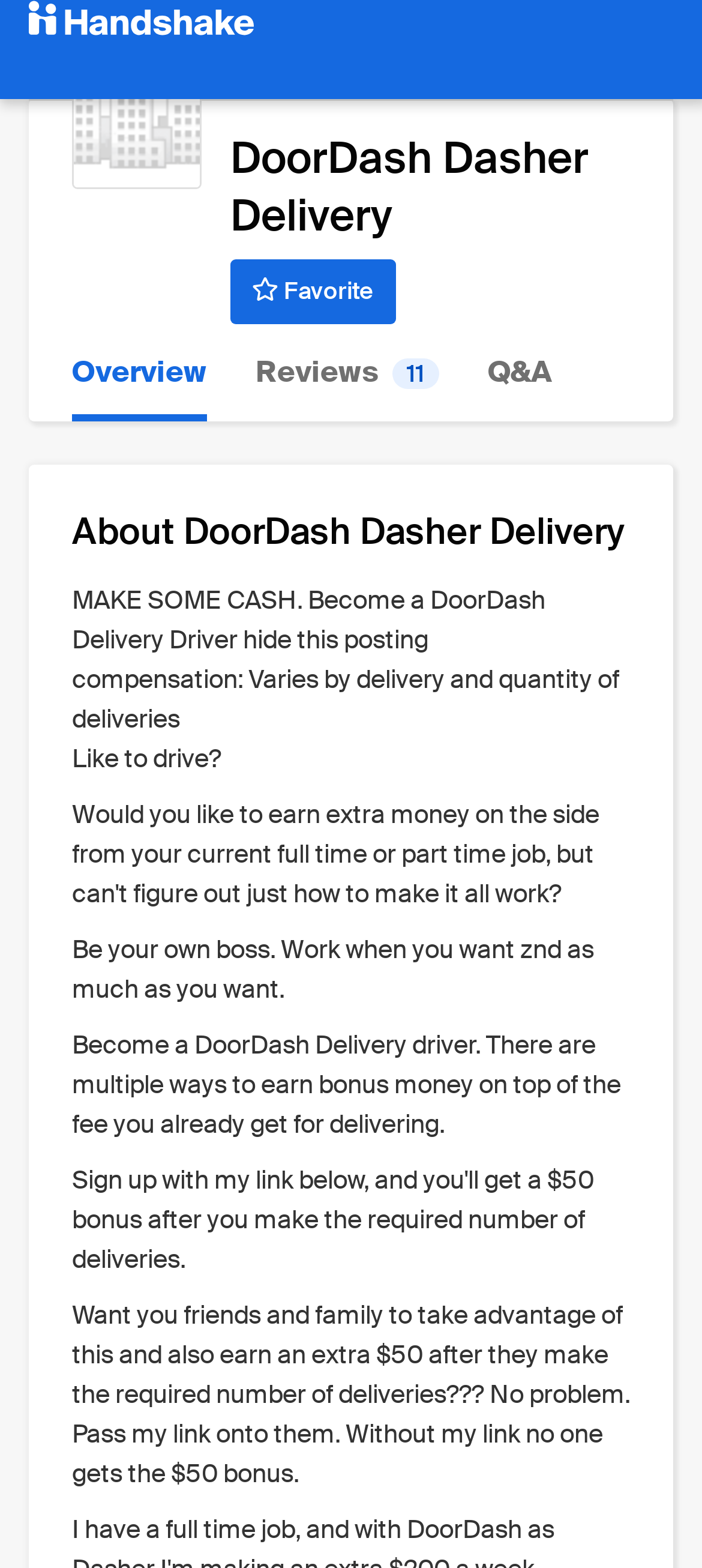What is the benefit of referring friends and family to become DoorDash Delivery drivers?
Ensure your answer is thorough and detailed.

I found the answer by looking at the static text element with the text 'Want you friends and family to take advantage of this and also earn an extra $50 after they make the required number of deliveries???' which is located at the bottom of the webpage, indicating that referring friends and family can earn an extra $50 bonus.